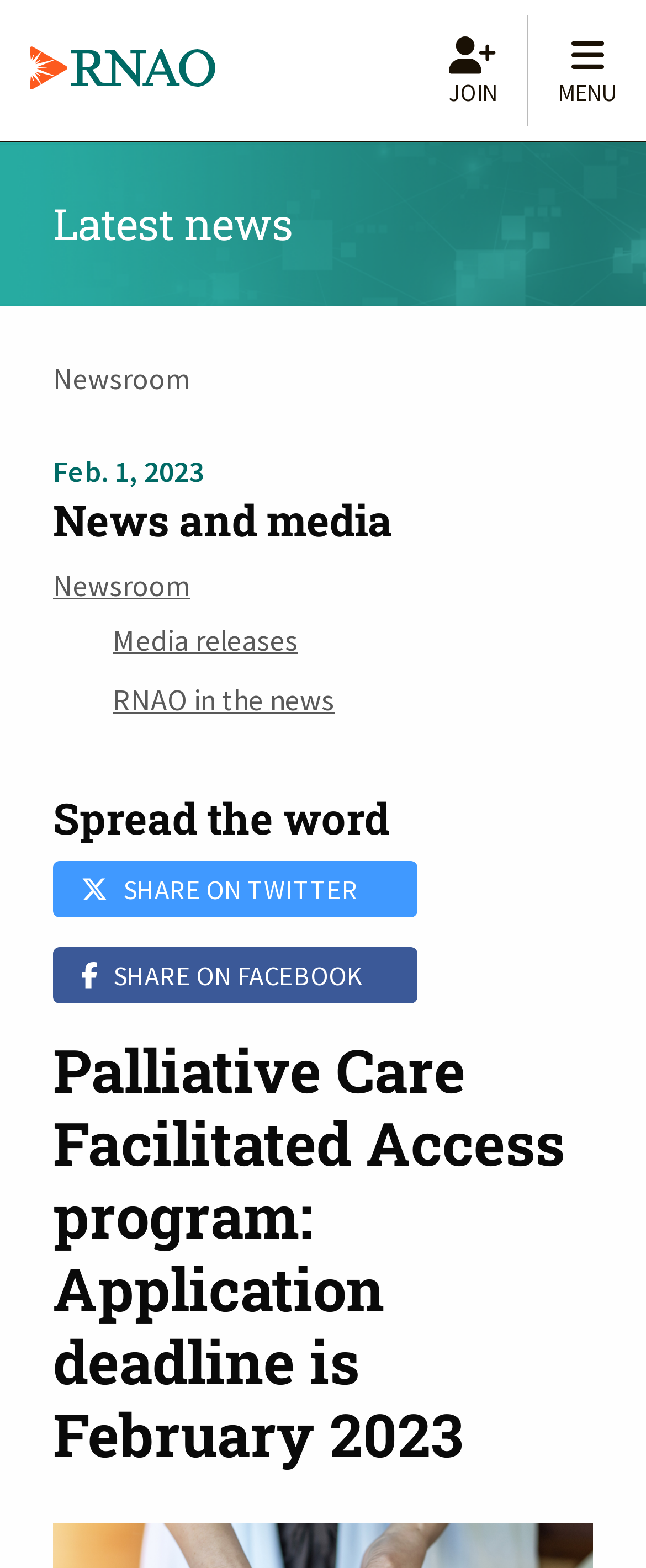Specify the bounding box coordinates of the element's region that should be clicked to achieve the following instruction: "Expand the MENU". The bounding box coordinates consist of four float numbers between 0 and 1, in the format [left, top, right, bottom].

[0.818, 0.01, 1.0, 0.08]